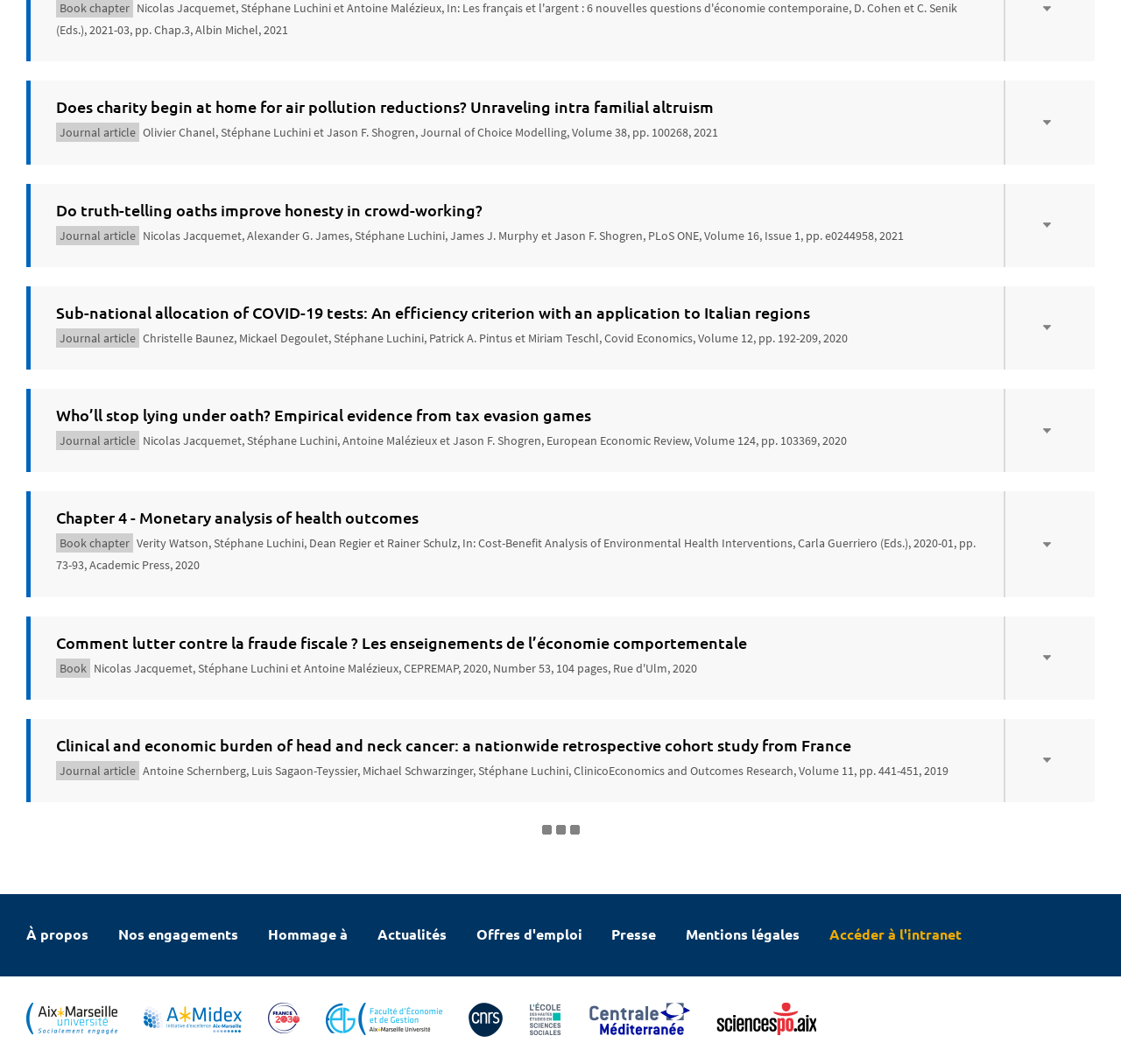What is the topic of the first journal article?
Use the information from the image to give a detailed answer to the question.

The first journal article is about 'Does charity begin at home for air pollution reductions? Unraveling intra familial altruism' which suggests that the topic is air pollution reductions.